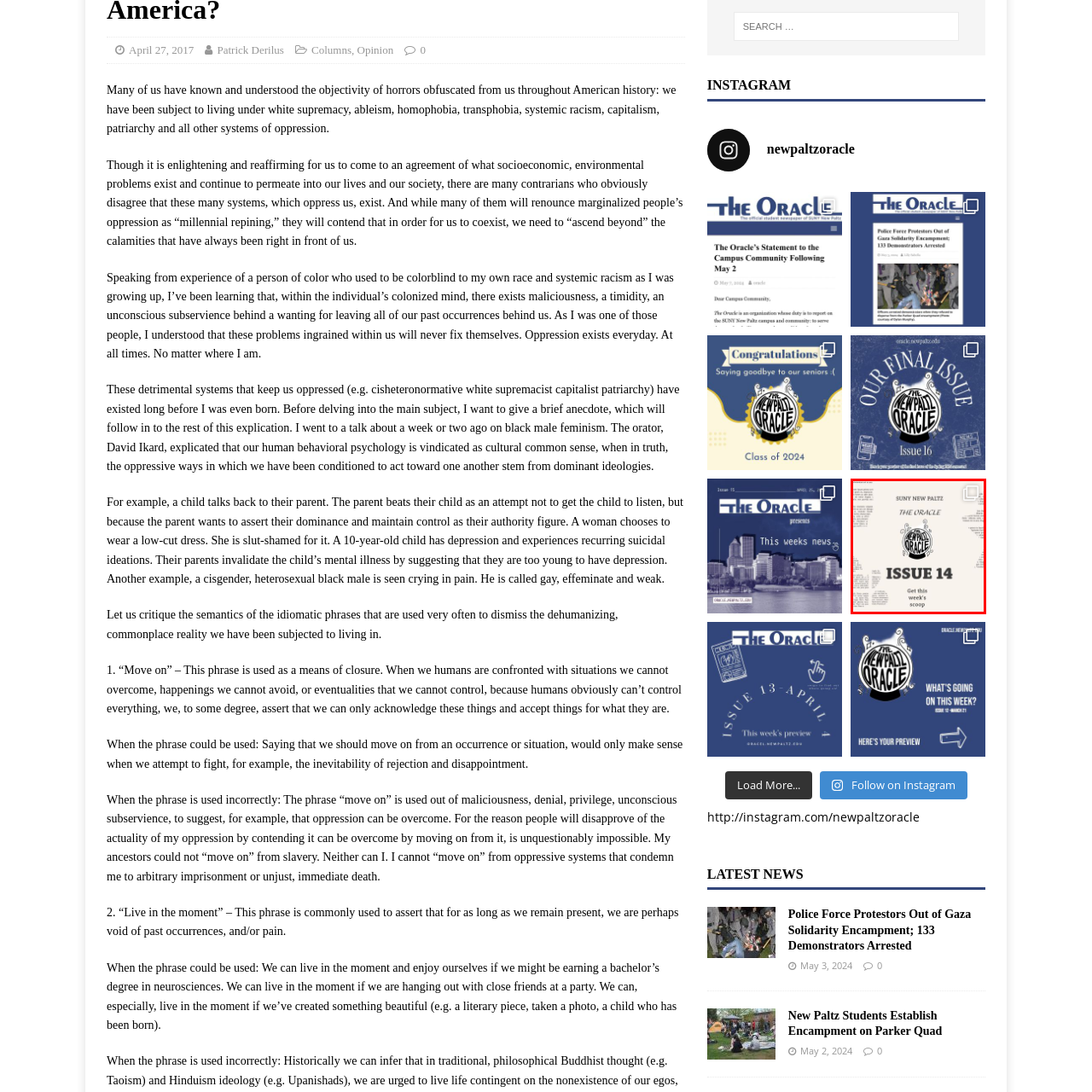Examine the image within the red border and provide a concise answer: What is the purpose of the phrase 'Get this week's scoop'?

To invite readers to engage with the latest news